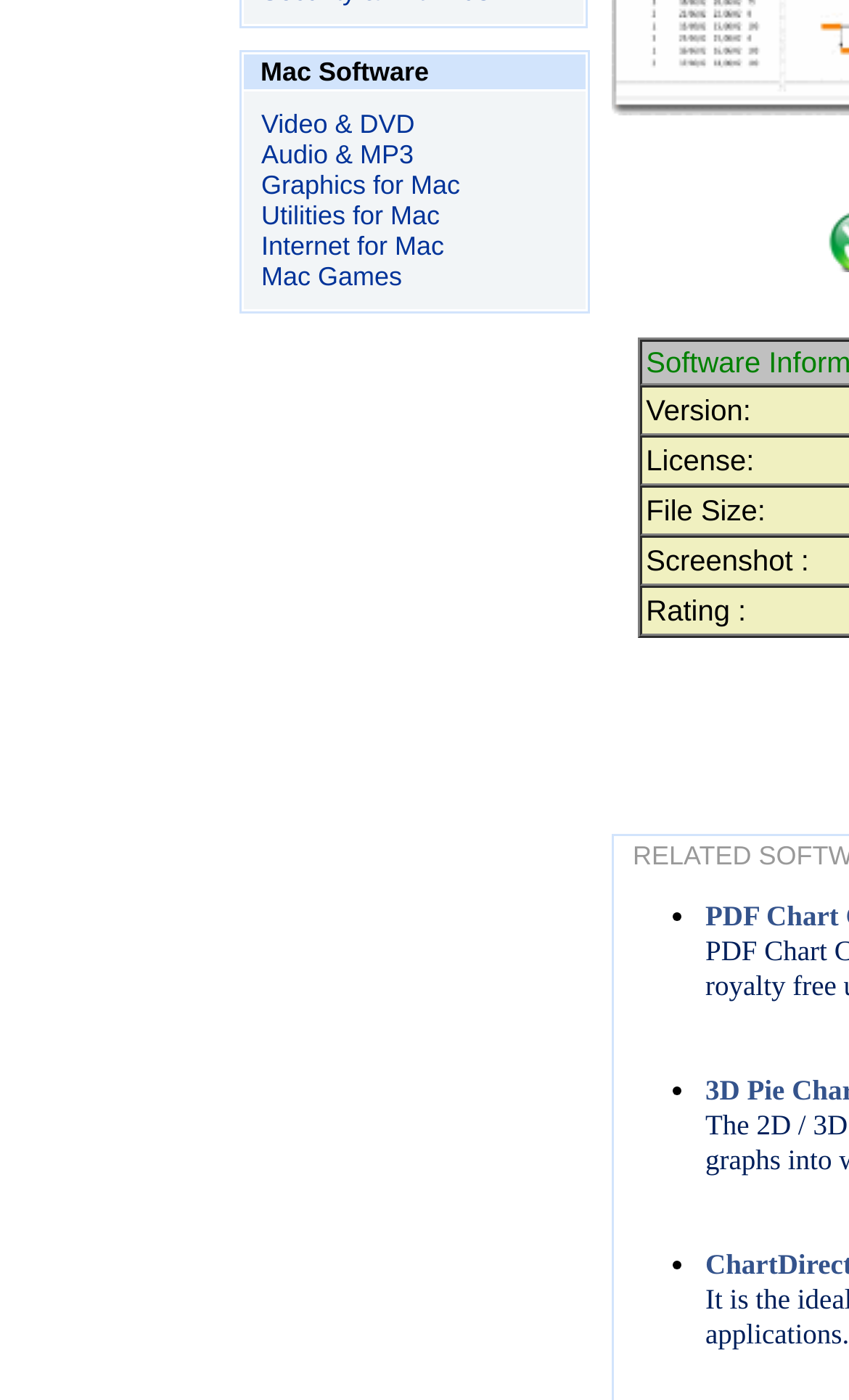Calculate the bounding box coordinates of the UI element given the description: "Mac Games".

[0.308, 0.187, 0.474, 0.208]